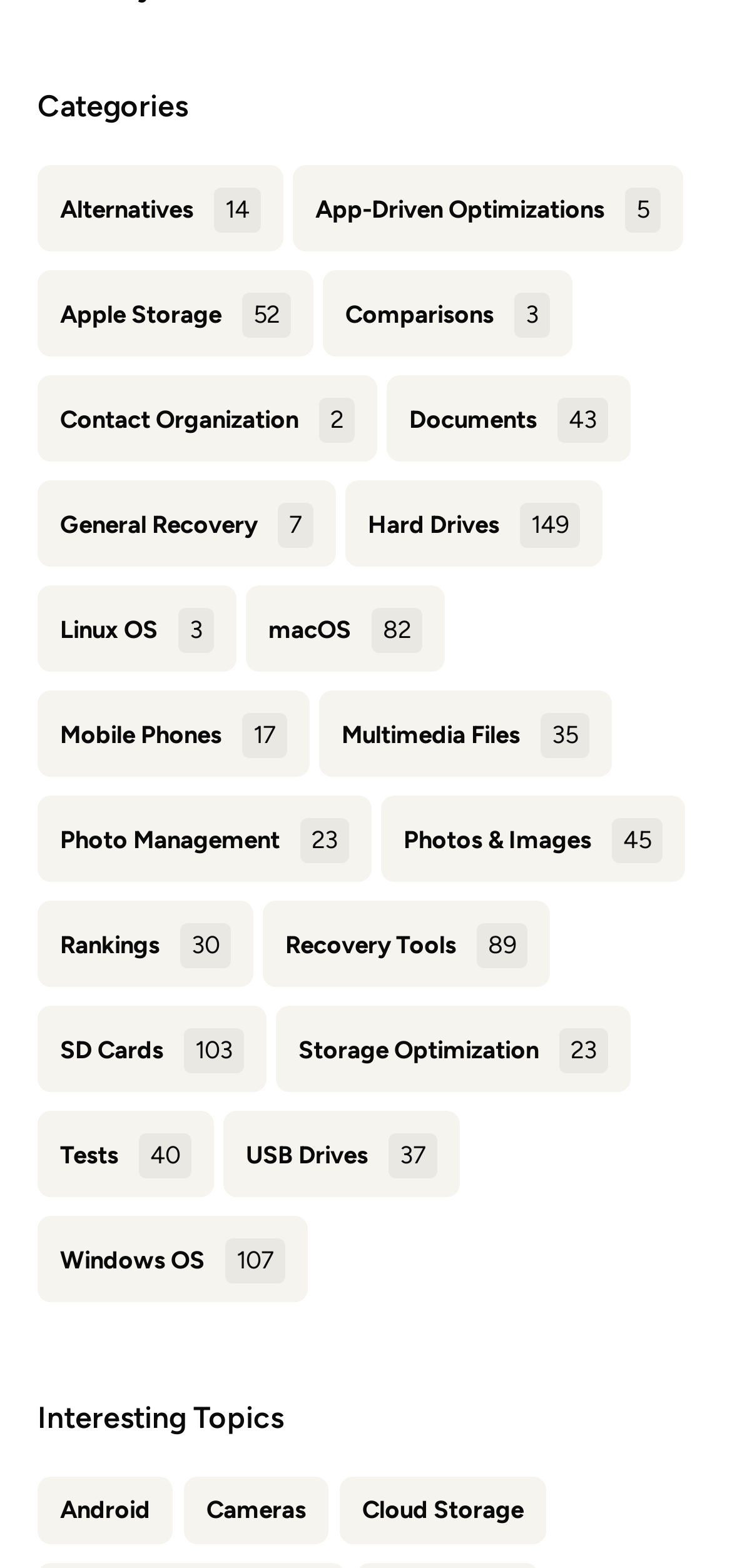Determine the bounding box coordinates for the area that needs to be clicked to fulfill this task: "Explore General Recovery". The coordinates must be given as four float numbers between 0 and 1, i.e., [left, top, right, bottom].

[0.082, 0.325, 0.351, 0.343]